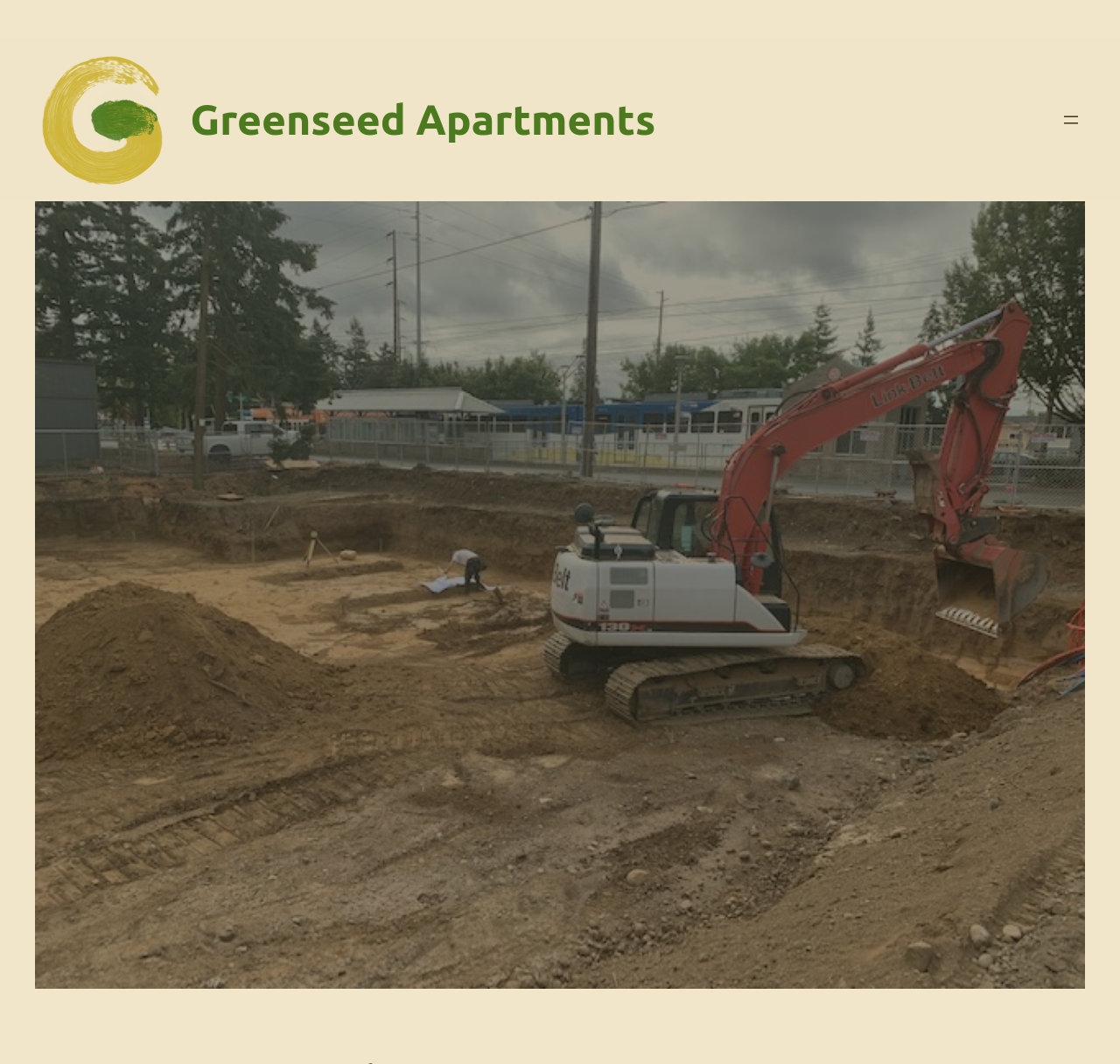Please reply with a single word or brief phrase to the question: 
What is the purpose of the button in the navigation section?

Open menu